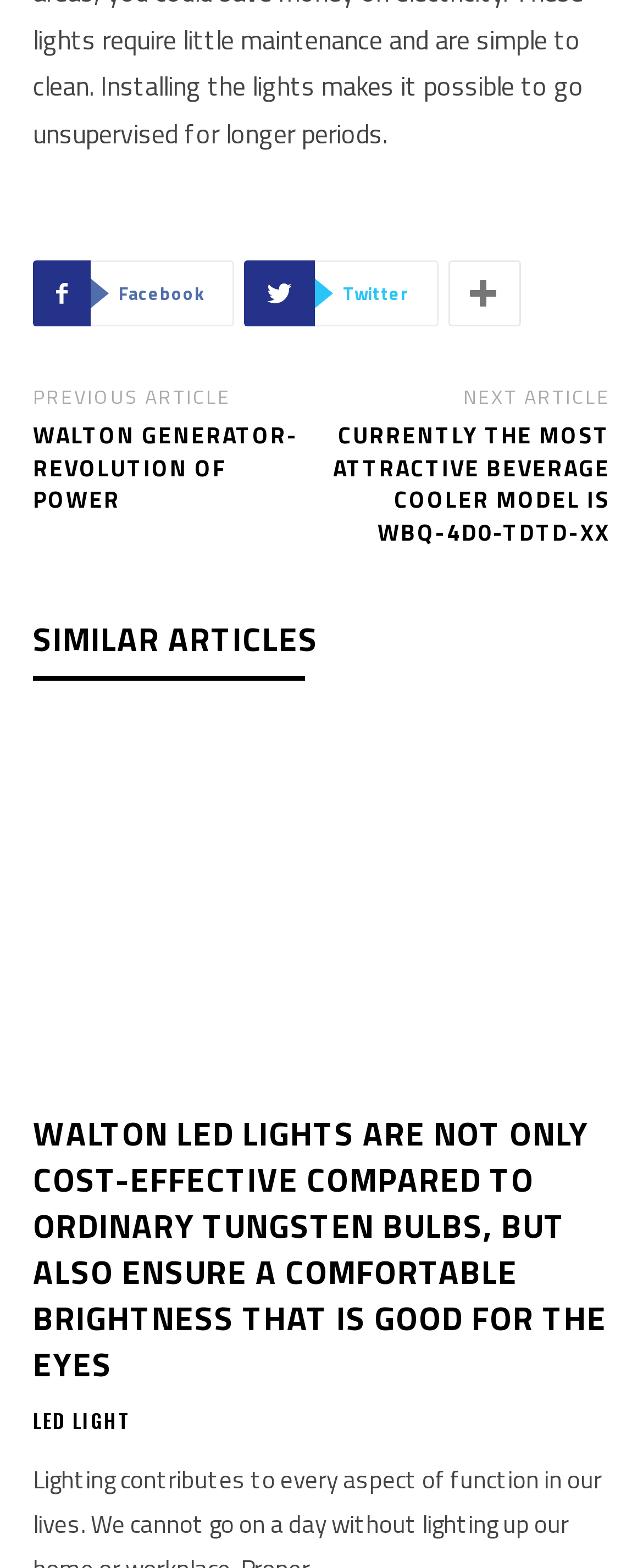Identify the bounding box coordinates of the region I need to click to complete this instruction: "View similar articles".

[0.051, 0.394, 0.495, 0.423]